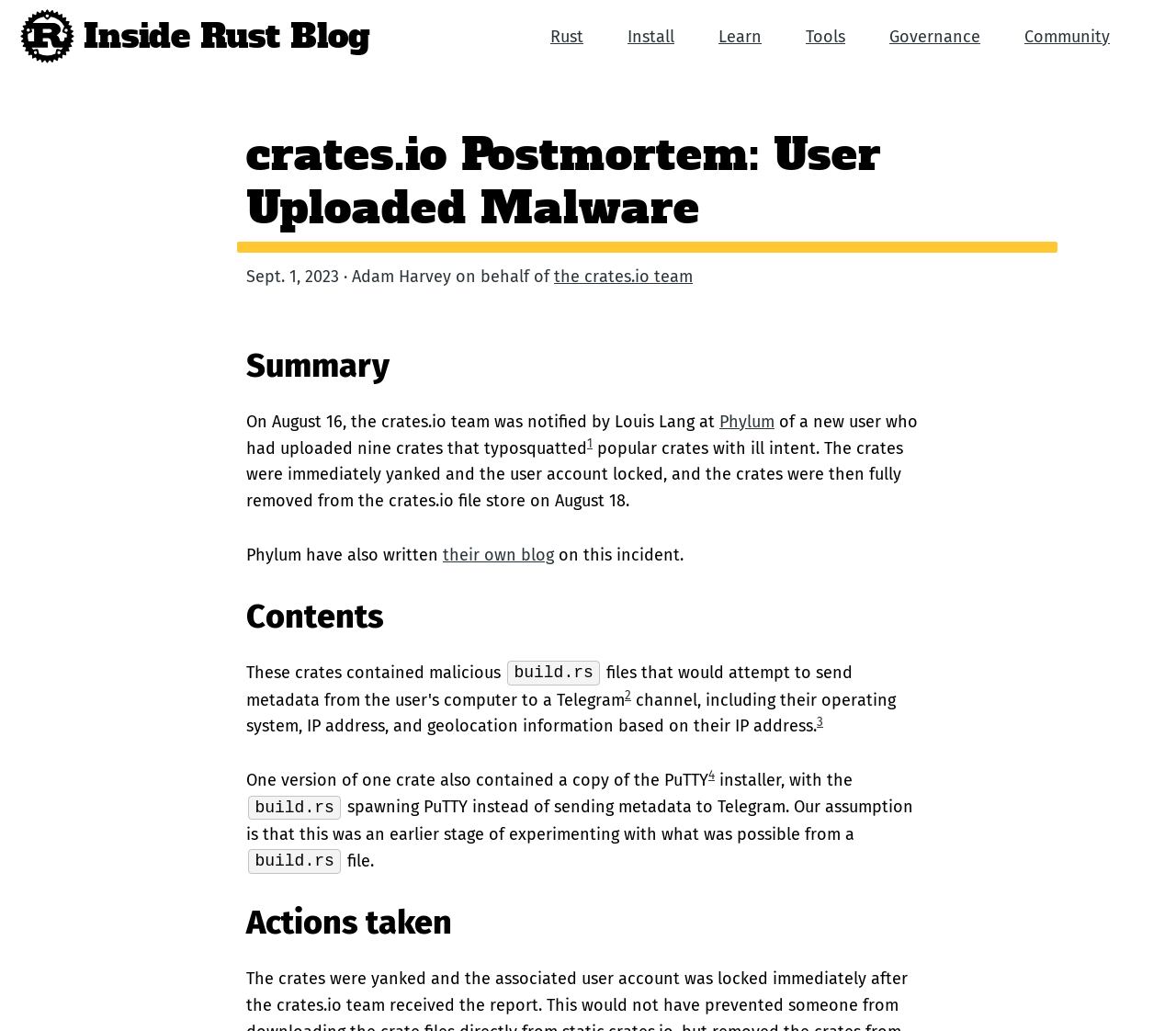Provide a one-word or brief phrase answer to the question:
What was the assumption about the PuTTY installer?

An earlier stage of experimenting